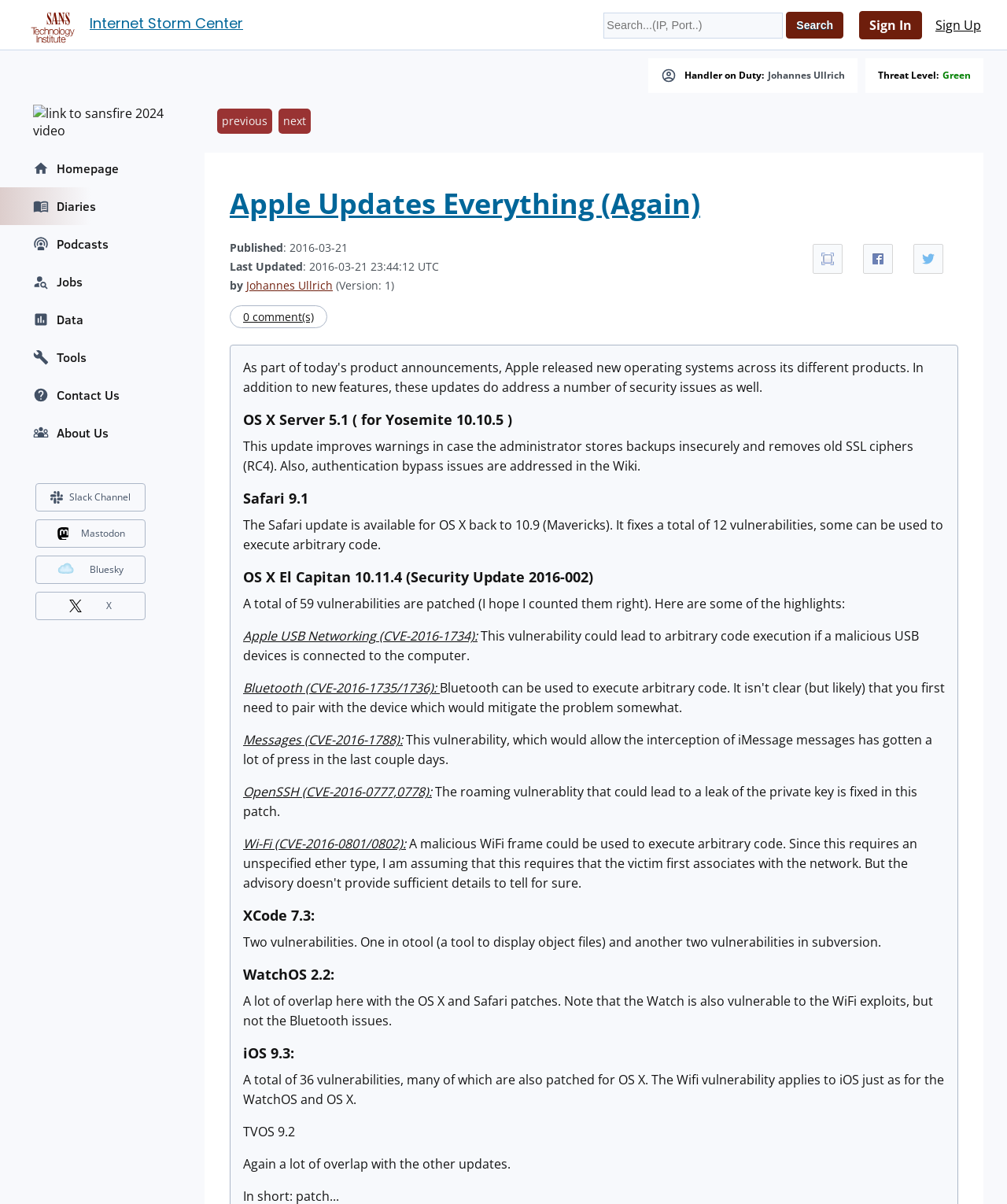Create a detailed narrative of the webpage’s visual and textual elements.

The webpage is an article from the SANS Internet Storm Center, titled "Apple Updates Everything (Again)" by Johannes Ullrich. At the top of the page, there is a heading "Internet Storm Center" with a link and an image. Below it, there is a search bar with a "Search" button and links to "Sign In" and "Sign Up" on the right side.

On the left side of the page, there is a vertical menu with links to "Homepage", "Diaries", "Podcasts", "Jobs", "Data", "Tools", "Contact Us", and "About Us", each accompanied by a small image.

The main content of the article is divided into sections, each with a heading describing an Apple update, such as "OS X Server 5.1", "Safari 9.1", "OS X El Capitan 10.11.4", and so on. Each section has a brief summary of the update, including the vulnerabilities patched and the potential impact.

There are also links to "previous" and "next" pages, as well as links to share the article on Facebook and Twitter. At the bottom of the page, there is a section with links to various social media platforms, including Slack Channel, Mastodon, Bluesky, and X.

Throughout the page, there are several images, including icons and logos, but no large images or graphics. The layout is clean and easy to read, with clear headings and concise text.